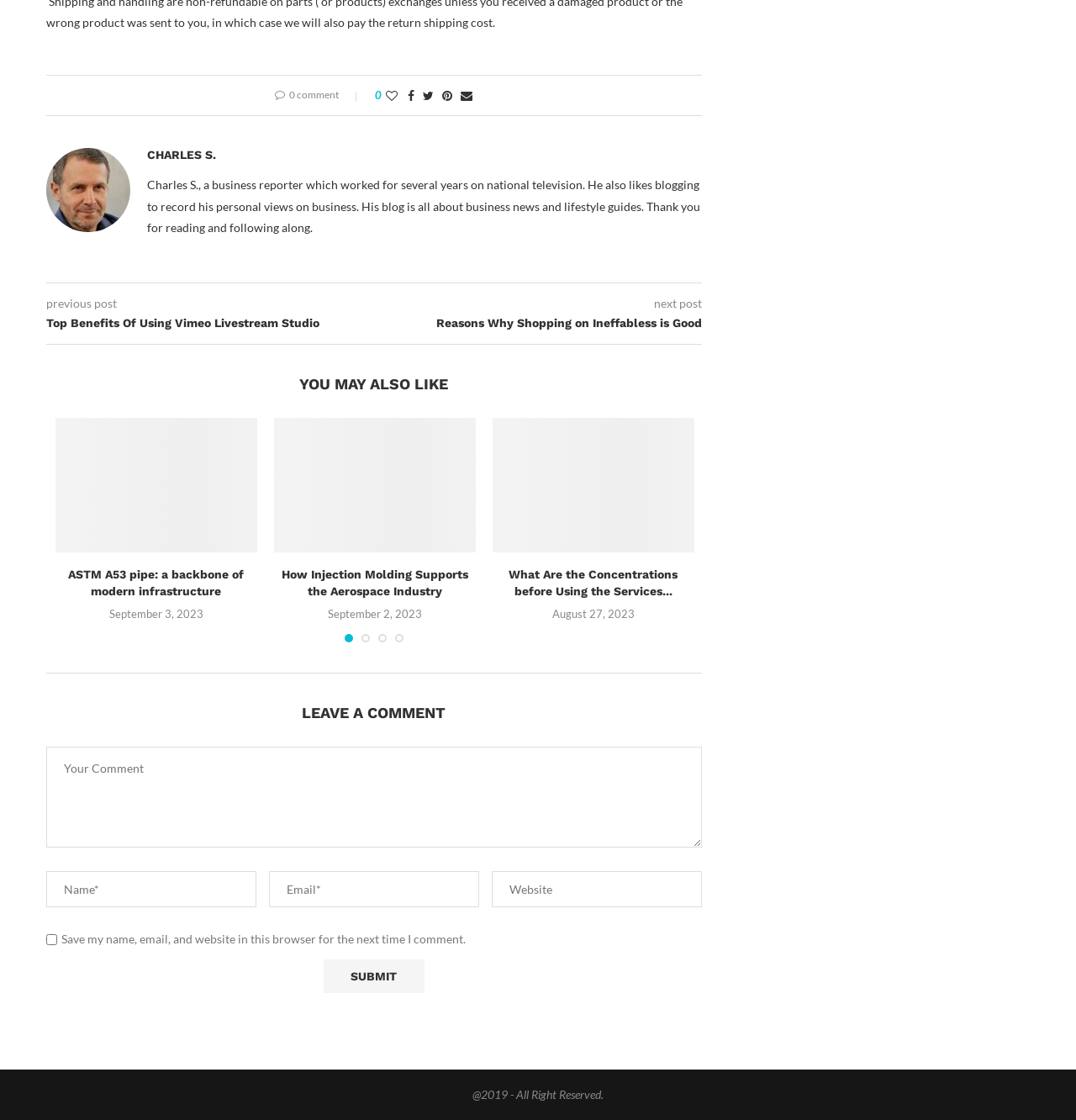Pinpoint the bounding box coordinates of the clickable area needed to execute the instruction: "View the previous post". The coordinates should be specified as four float numbers between 0 and 1, i.e., [left, top, right, bottom].

[0.043, 0.264, 0.109, 0.277]